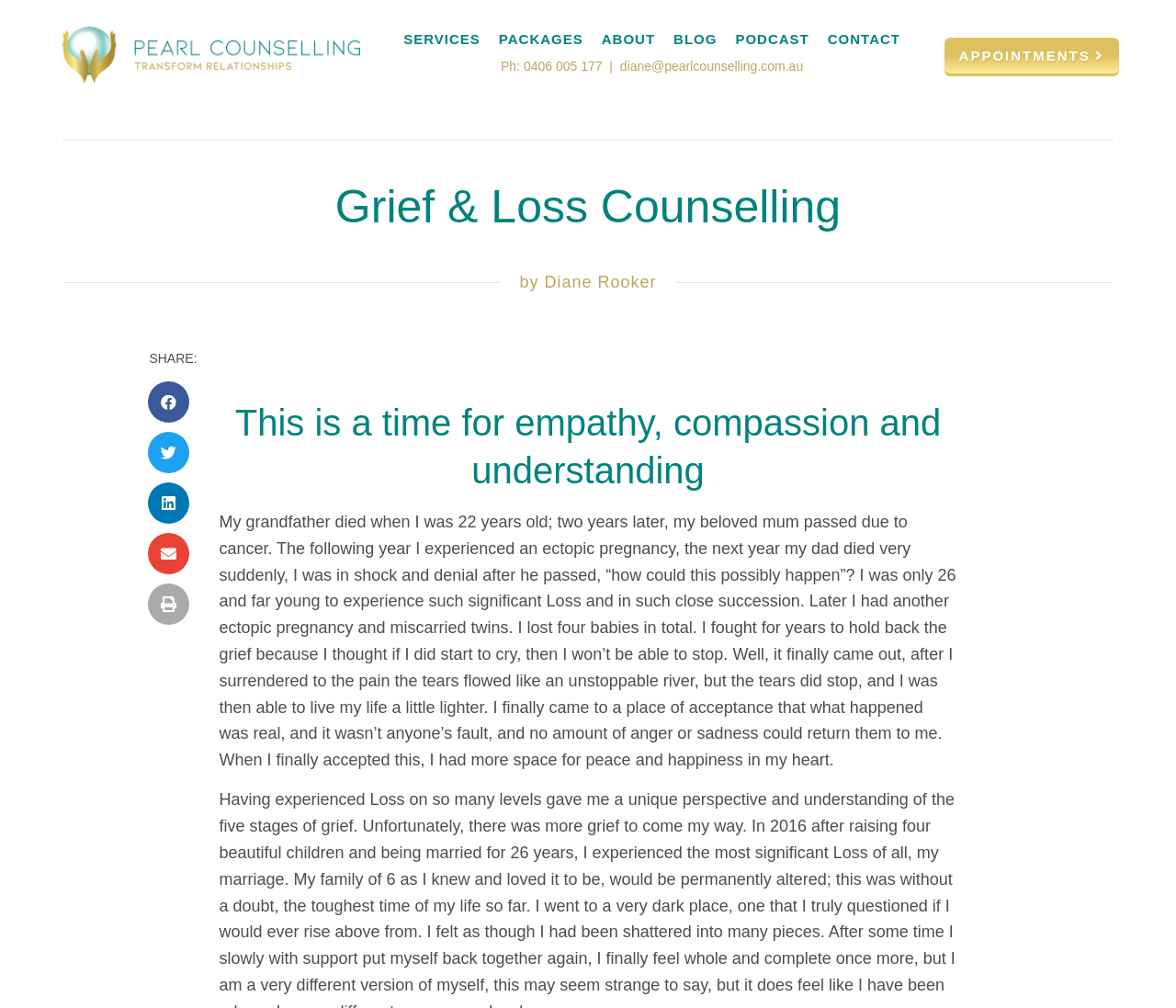What is the phone number to contact the counsellor?
Please give a well-detailed answer to the question.

The phone number is mentioned next to the text 'Ph:' and is a clickable link.